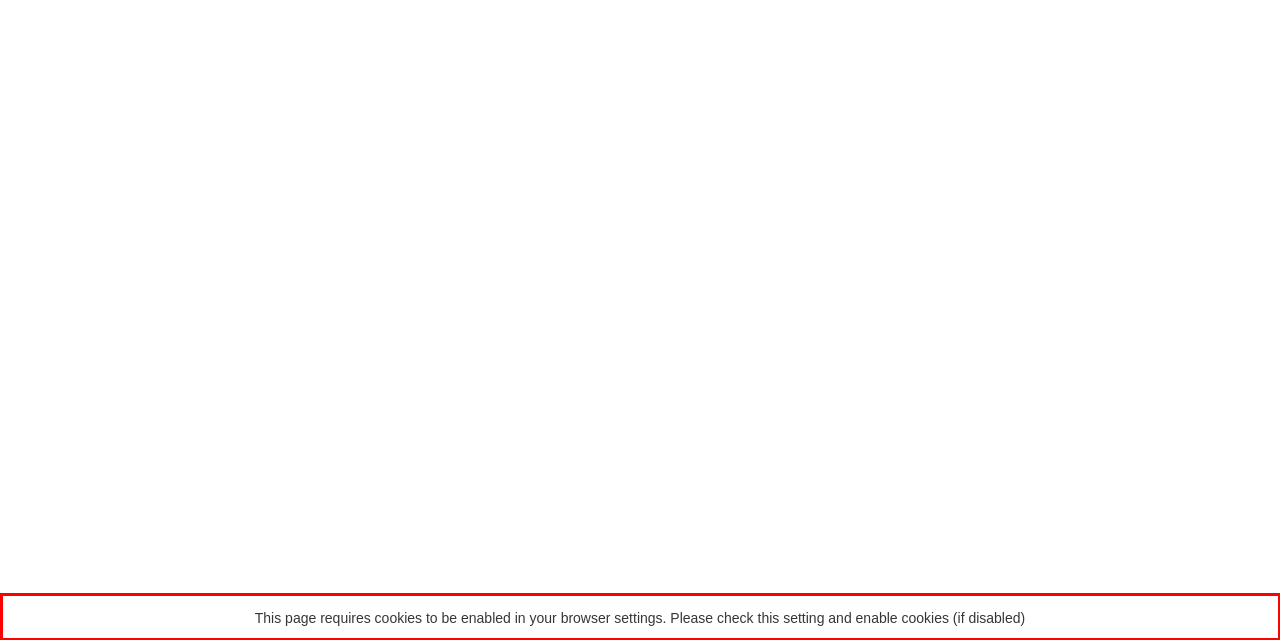Please recognize and transcribe the text located inside the red bounding box in the webpage image.

This page requires cookies to be enabled in your browser settings. Please check this setting and enable cookies (if disabled)